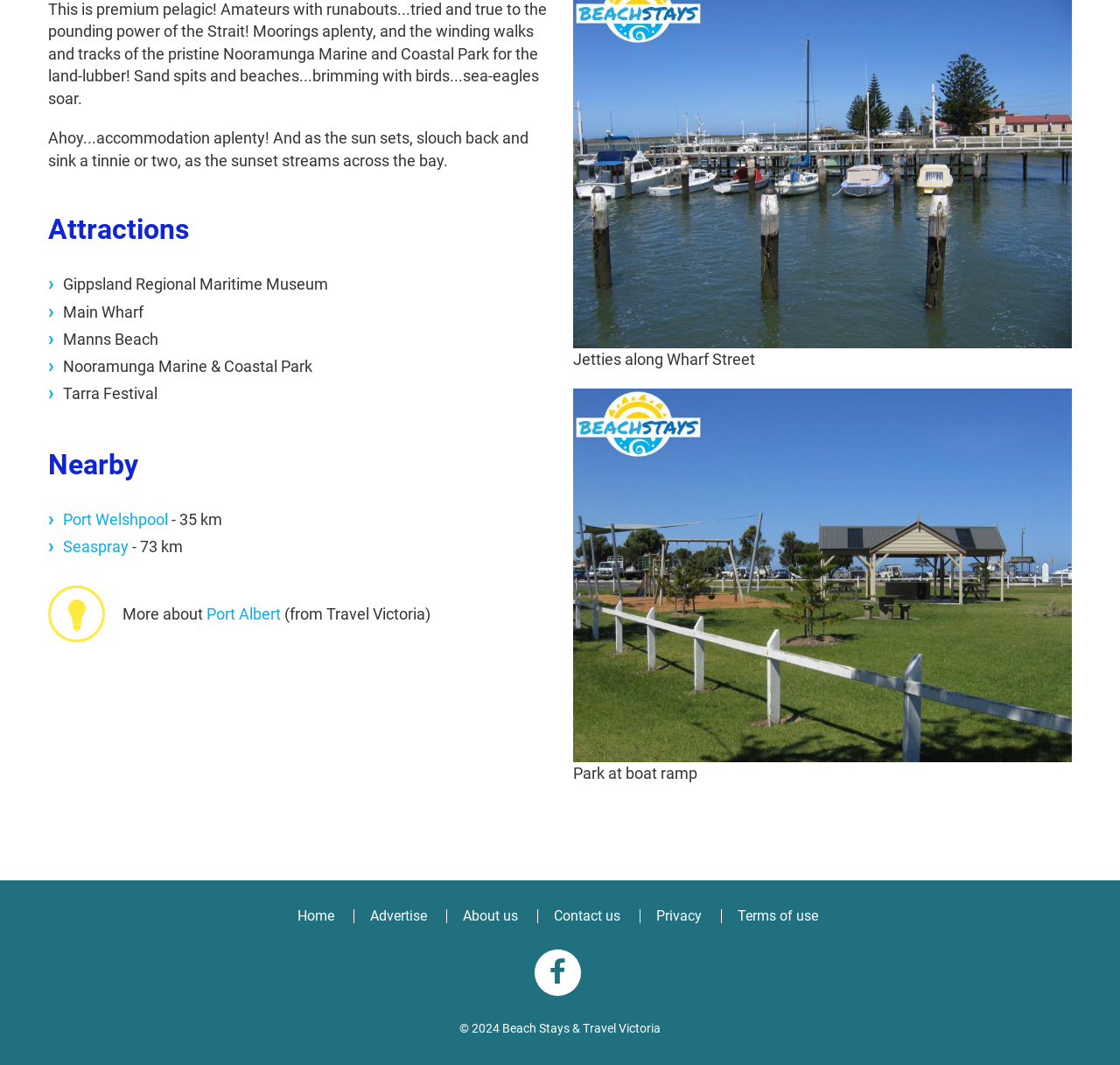Give a concise answer using one word or a phrase to the following question:
What is the copyright year mentioned at the bottom of the page?

2024